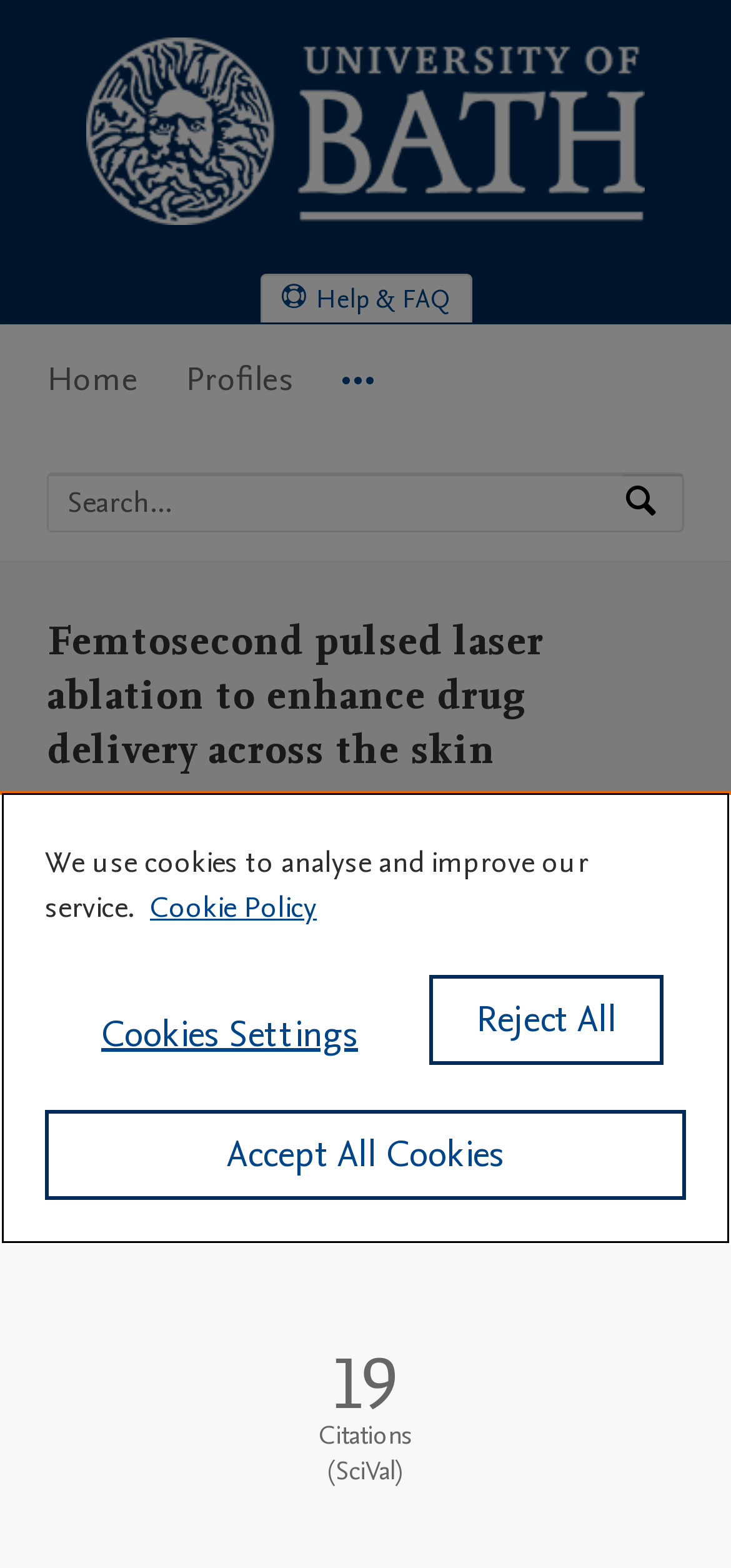Provide the bounding box coordinates of the section that needs to be clicked to accomplish the following instruction: "Go to the University of Bath's research portal home page."

[0.118, 0.124, 0.882, 0.151]